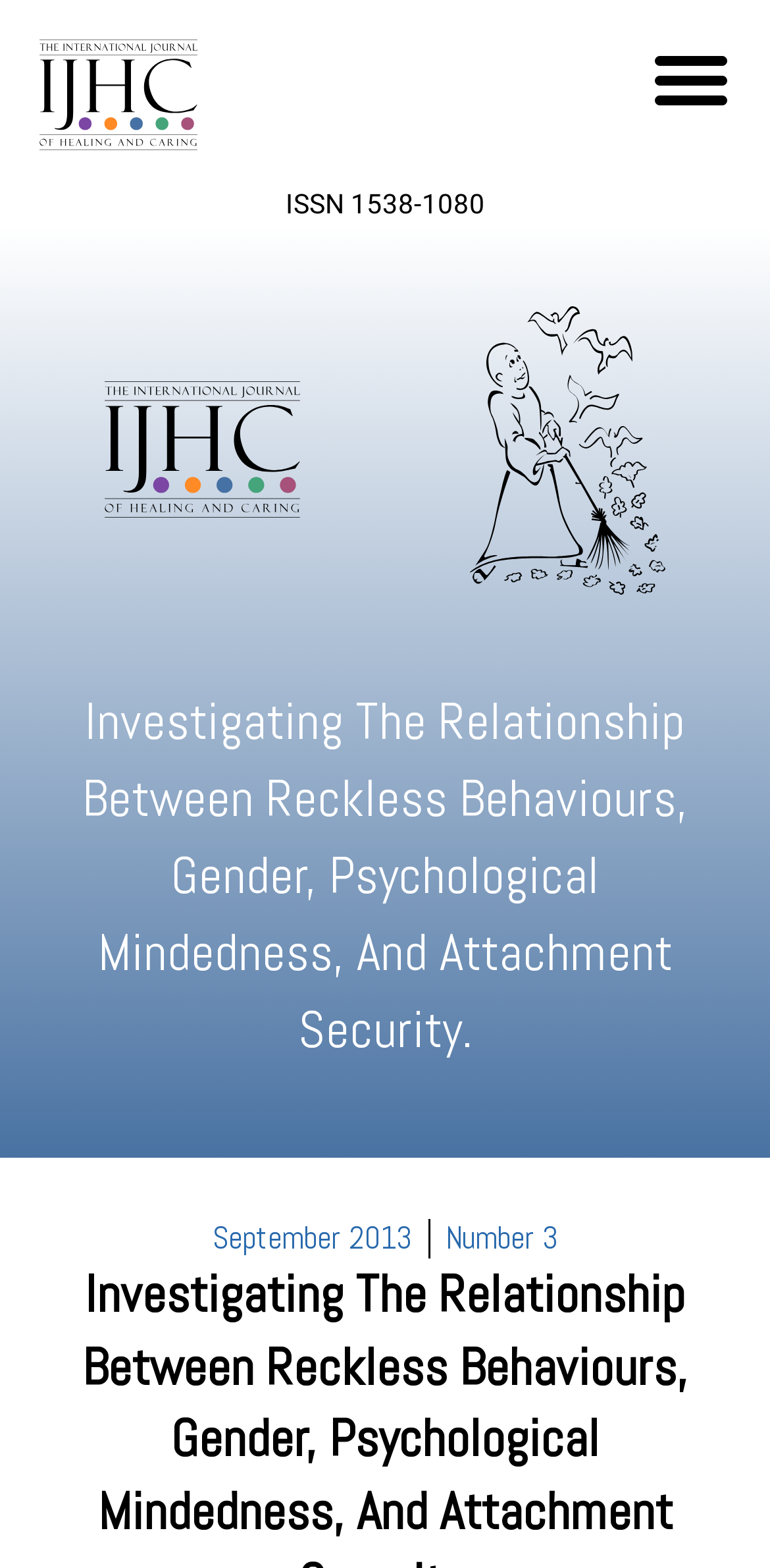Identify the bounding box coordinates for the UI element mentioned here: "Menu". Provide the coordinates as four float values between 0 and 1, i.e., [left, top, right, bottom].

[0.821, 0.013, 0.974, 0.088]